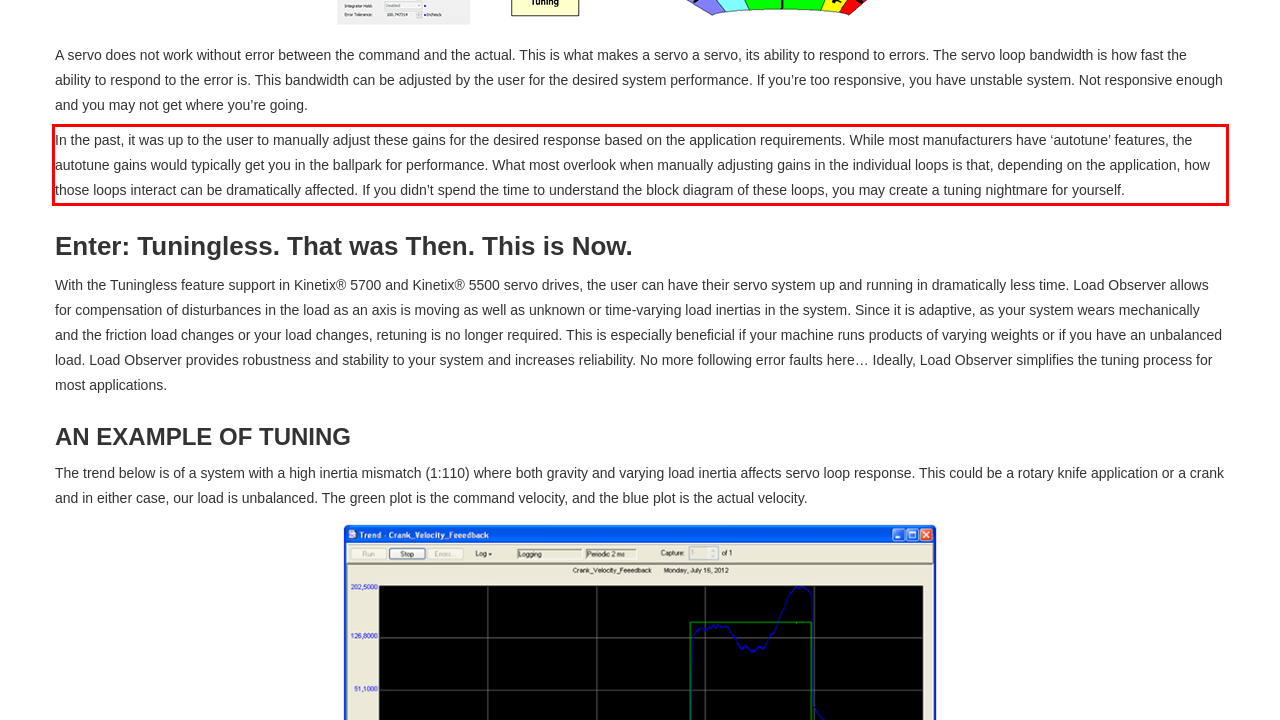Identify the text inside the red bounding box in the provided webpage screenshot and transcribe it.

In the past, it was up to the user to manually adjust these gains for the desired response based on the application requirements. While most manufacturers have ‘autotune’ features, the autotune gains would typically get you in the ballpark for performance. What most overlook when manually adjusting gains in the individual loops is that, depending on the application, how those loops interact can be dramatically affected. If you didn’t spend the time to understand the block diagram of these loops, you may create a tuning nightmare for yourself.